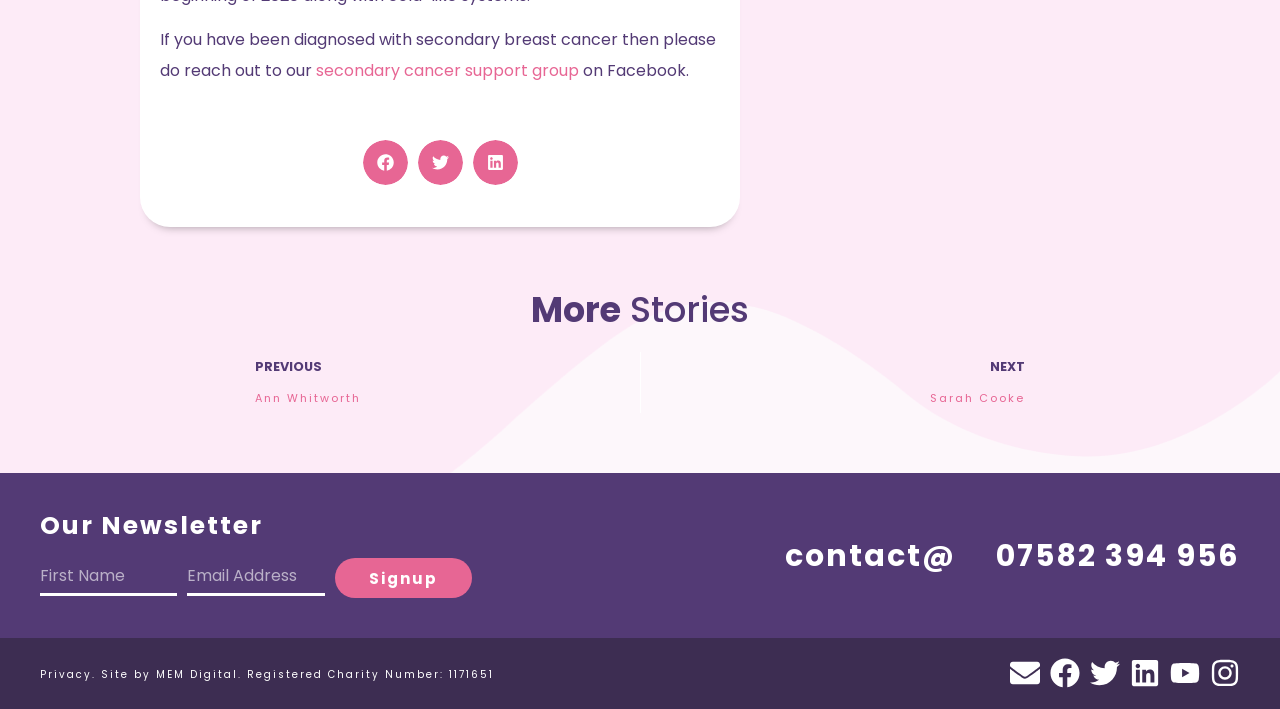What is the support group mentioned?
Using the image as a reference, answer the question in detail.

The support group mentioned is 'secondary cancer support group' which is a link on the webpage, indicating that the webpage is related to breast cancer and provides support to those affected.